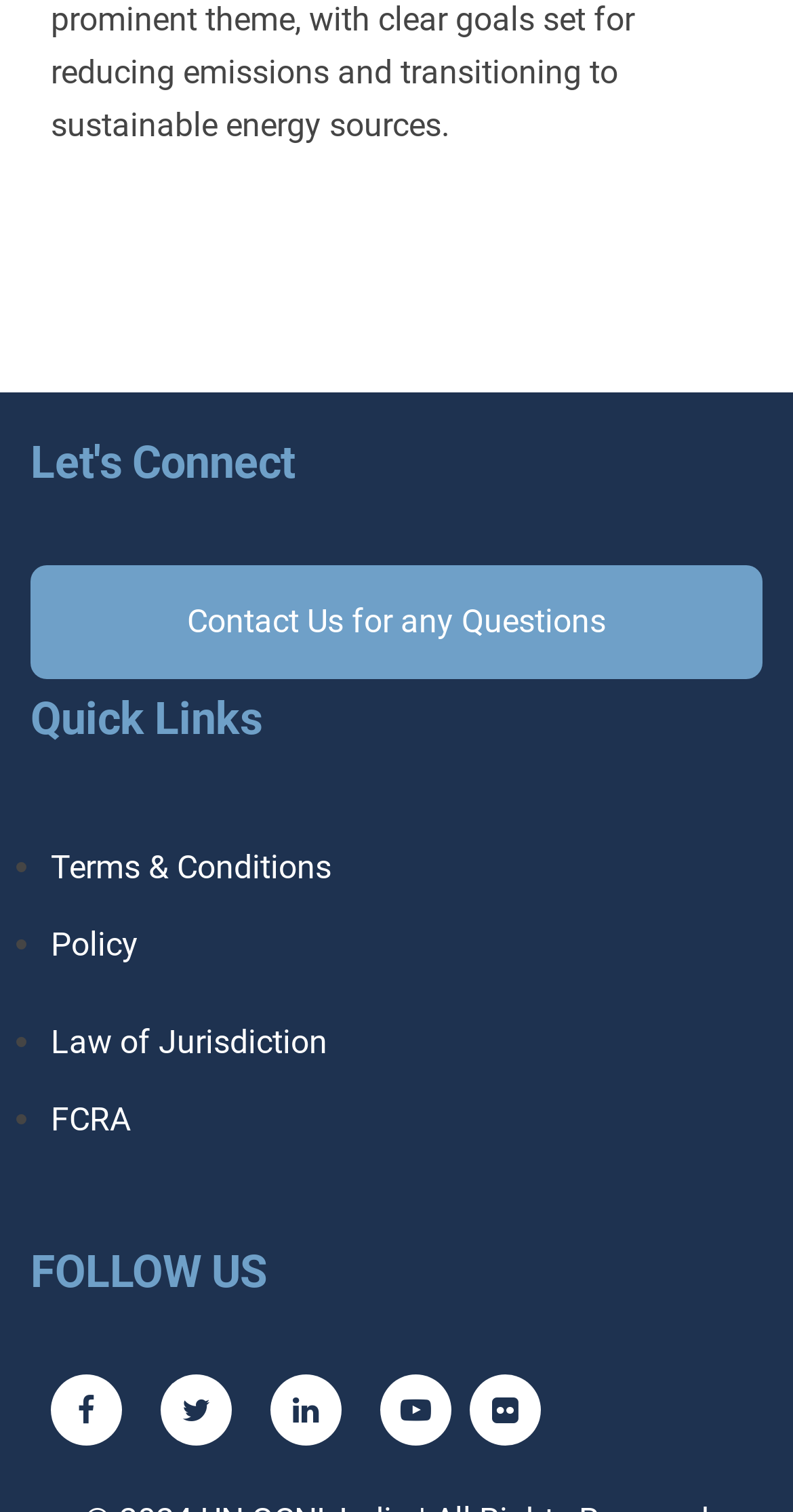How many social media links are there?
Could you answer the question in a detailed manner, providing as much information as possible?

There are 5 social media links because there are 5 links with icons under the 'FOLLOW US' heading, which are Facebook, Twitter, LinkedIn, Instagram, and YouTube.